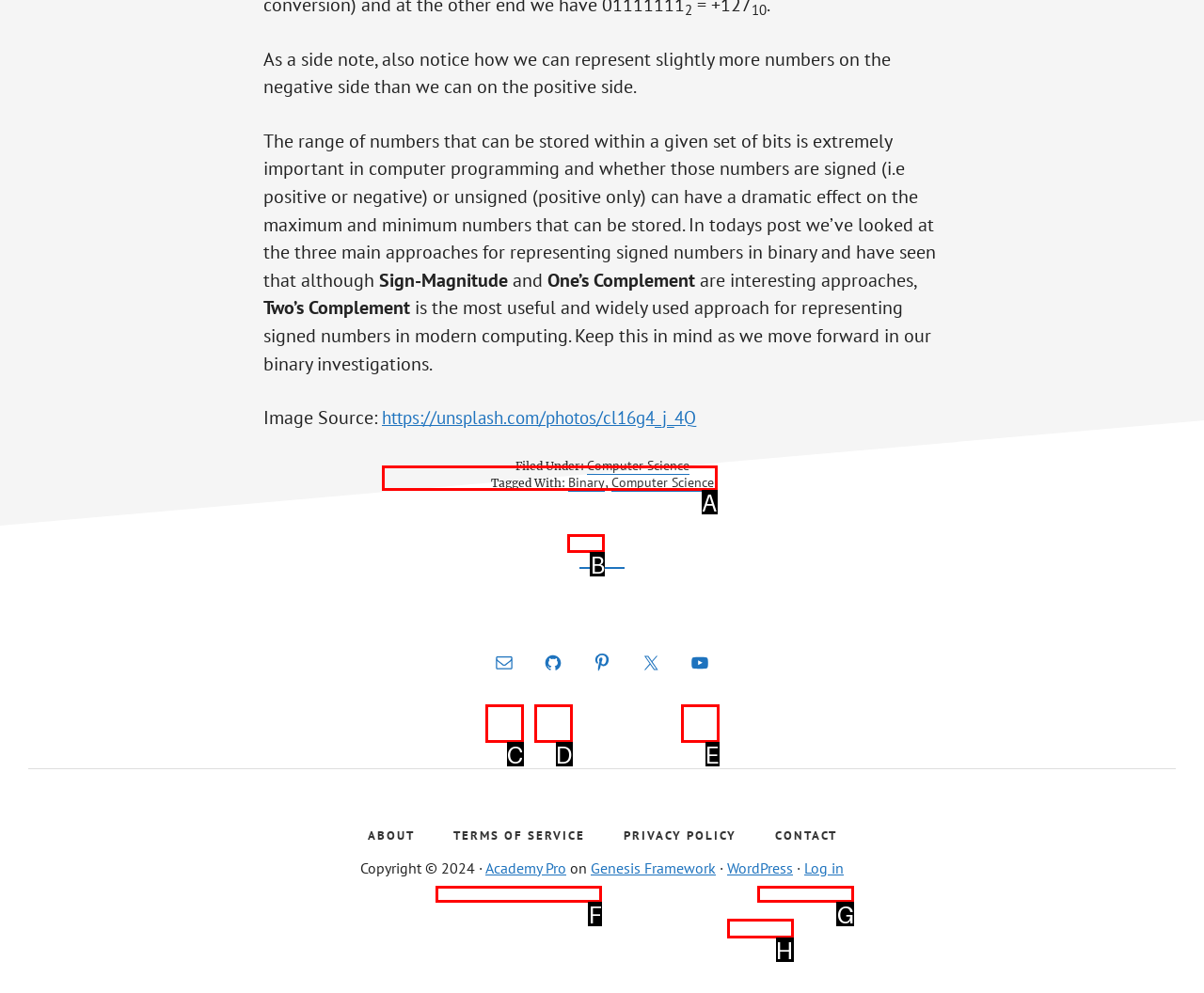Select the letter associated with the UI element you need to click to perform the following action: Click the YouTube link
Reply with the correct letter from the options provided.

E